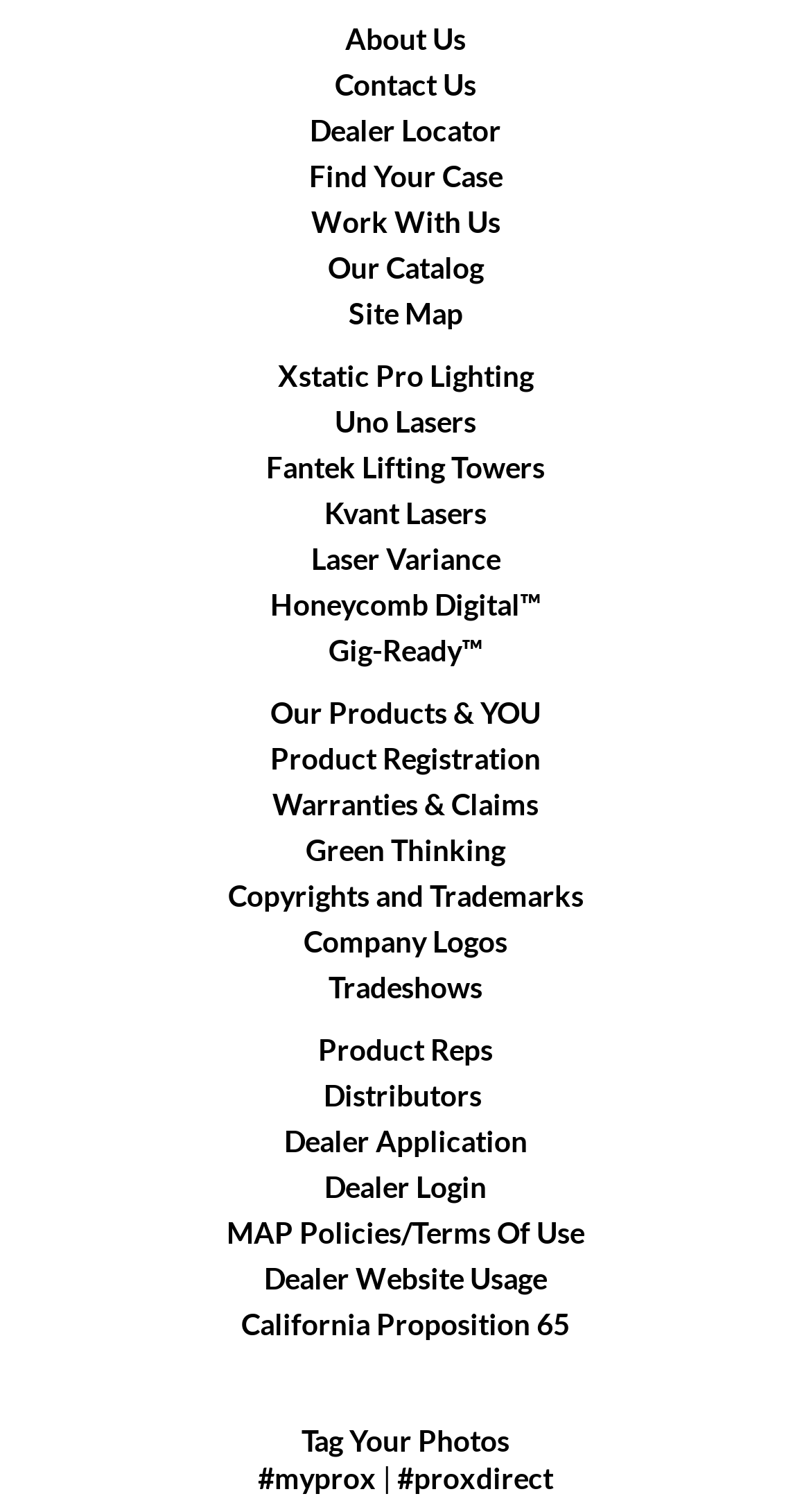Answer the following in one word or a short phrase: 
How many links are there under the 'About Us' category?

7